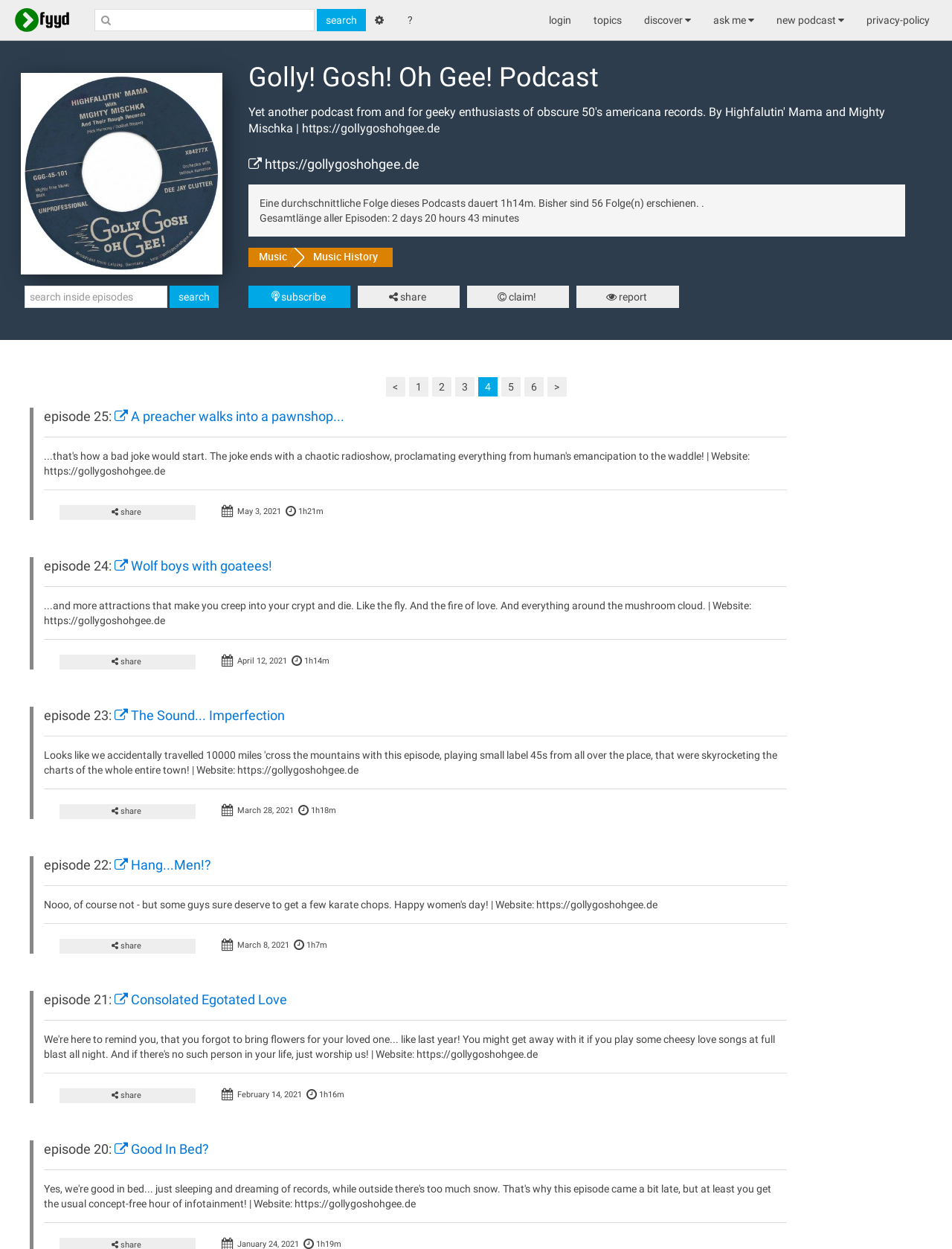How can I subscribe to the podcast?
Answer the question with as much detail as you can, using the image as a reference.

The subscribe button can be found in the link element with the text ' subscribe' which is located in the episode list section. Clicking this button will allow users to subscribe to the podcast.